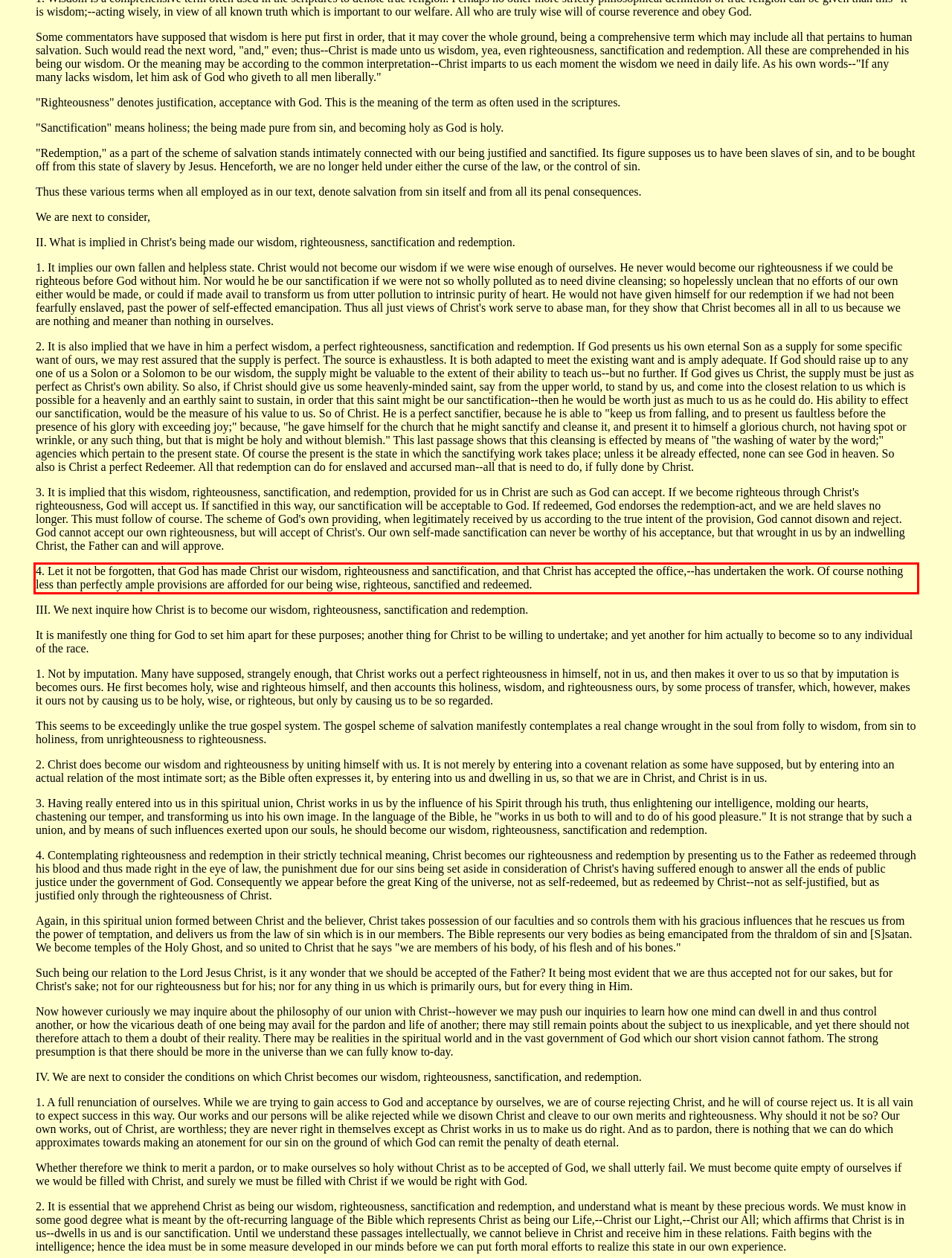Using the provided webpage screenshot, recognize the text content in the area marked by the red bounding box.

4. Let it not be forgotten, that God has made Christ our wisdom, righteousness and sanctification, and that Christ has accepted the office,--has undertaken the work. Of course nothing less than perfectly ample provisions are afforded for our being wise, righteous, sanctified and redeemed.